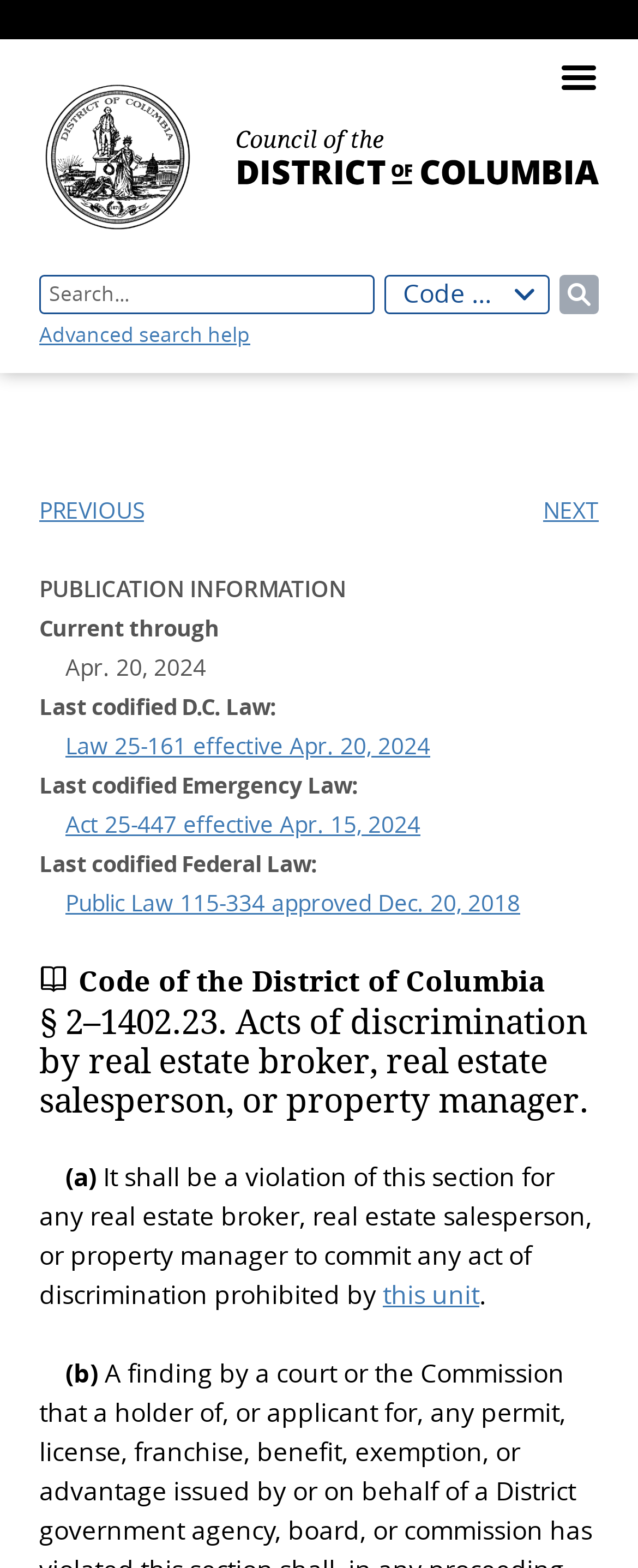Is the search button enabled?
Answer the question in as much detail as possible.

I examined the search button element and found that it has a 'disabled: True' property, indicating that the search button is currently disabled.